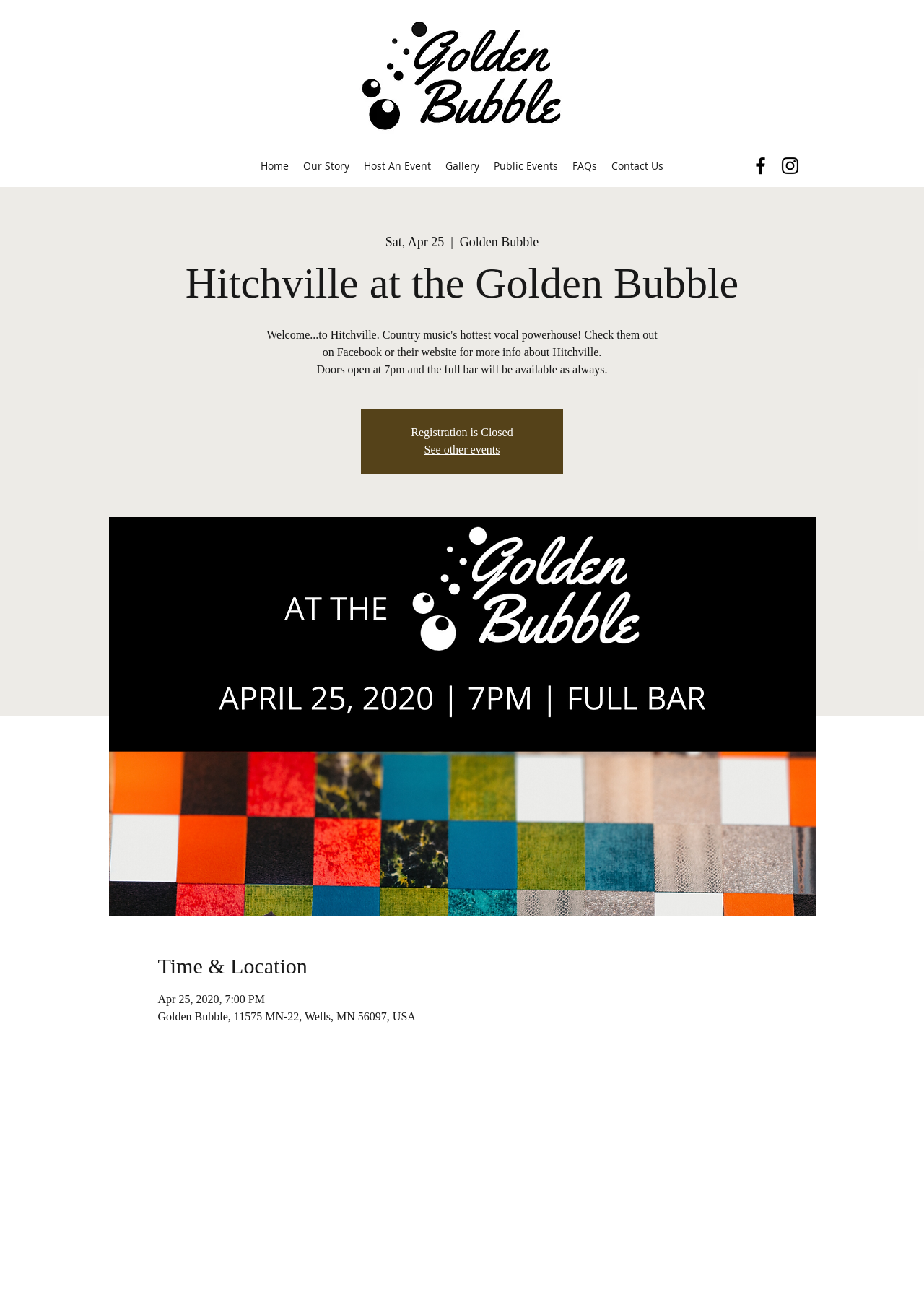Please identify the bounding box coordinates of the element I should click to complete this instruction: 'View other events'. The coordinates should be given as four float numbers between 0 and 1, like this: [left, top, right, bottom].

[0.459, 0.339, 0.541, 0.348]